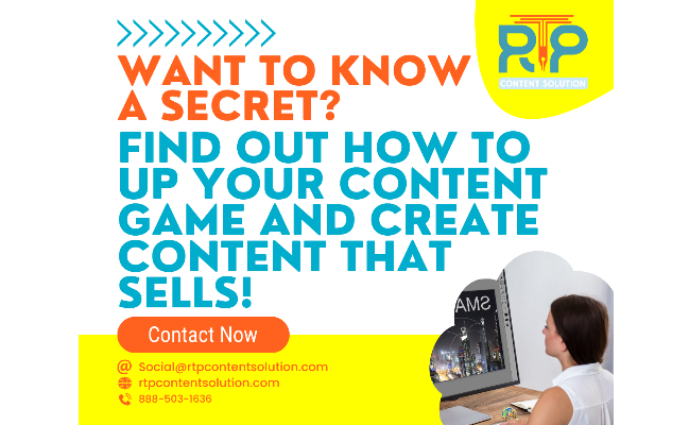How can potential clients engage with RTP Content Solution?
Your answer should be a single word or phrase derived from the screenshot.

Through email and phone number